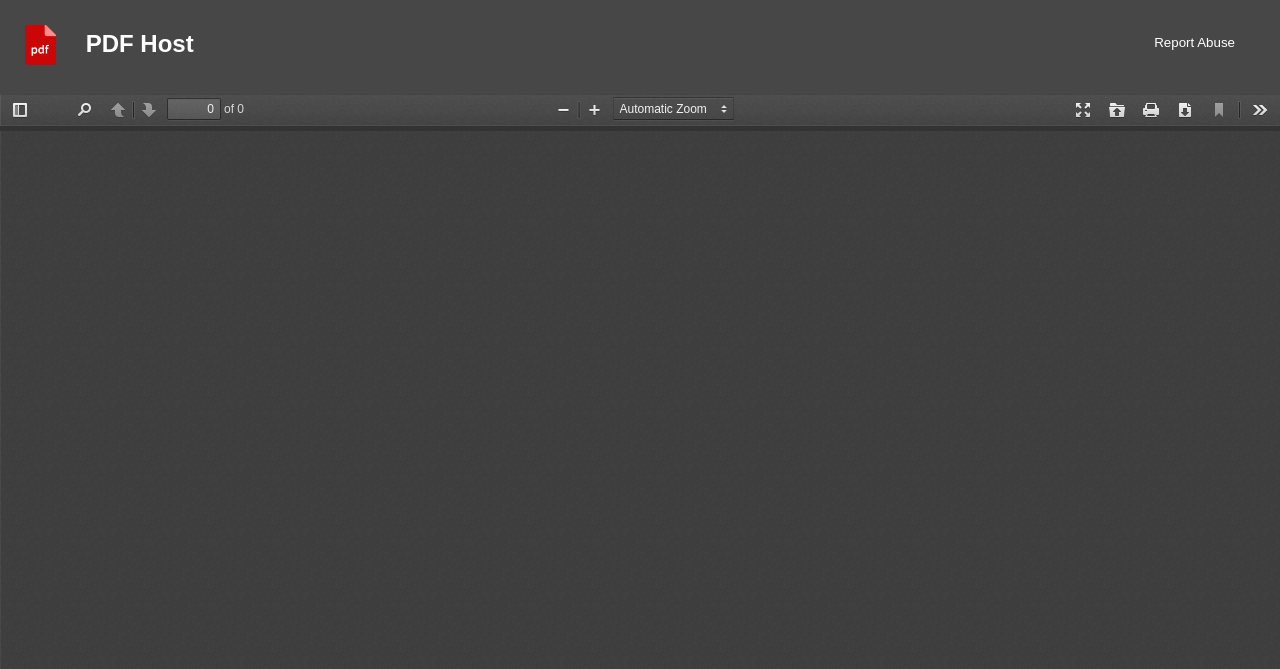How many buttons are there in the toolbar?
Answer with a single word or phrase, using the screenshot for reference.

11